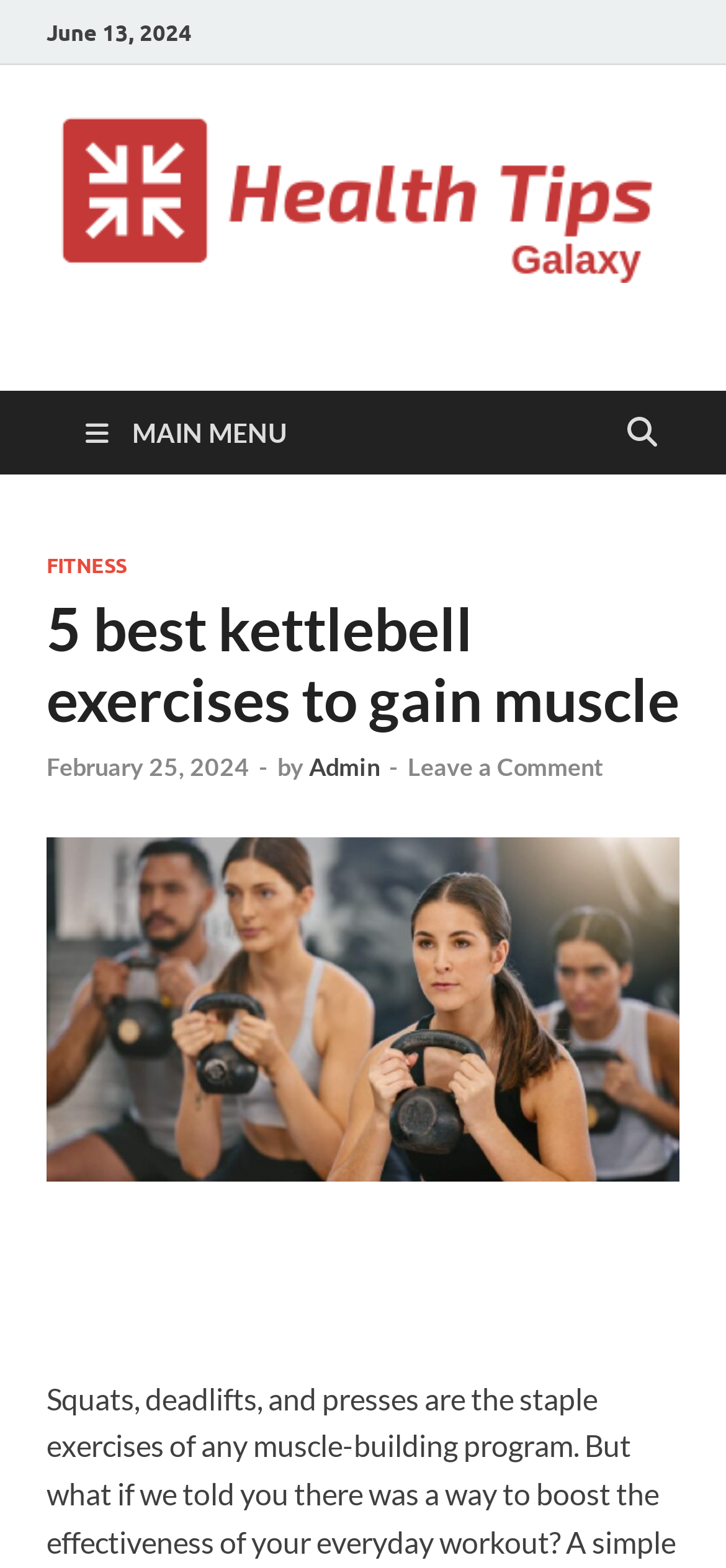Using the webpage screenshot, locate the HTML element that fits the following description and provide its bounding box: "Home".

None